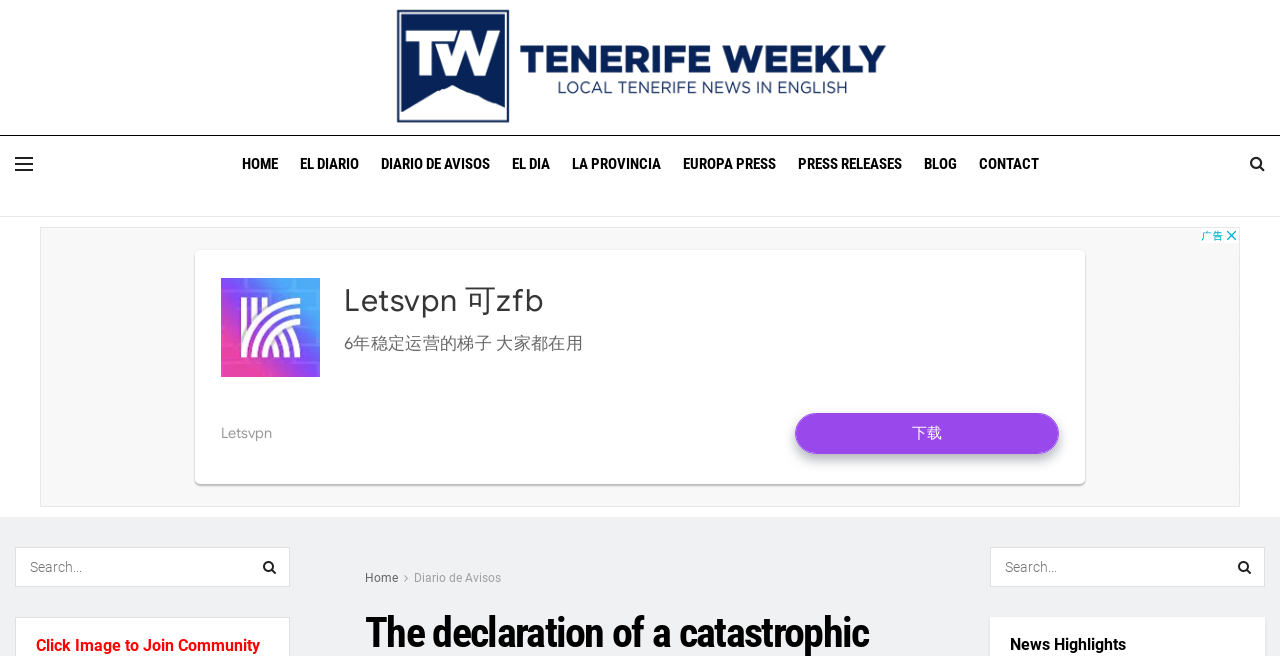Answer the question in a single word or phrase:
How many columns are there in the top navigation bar?

1